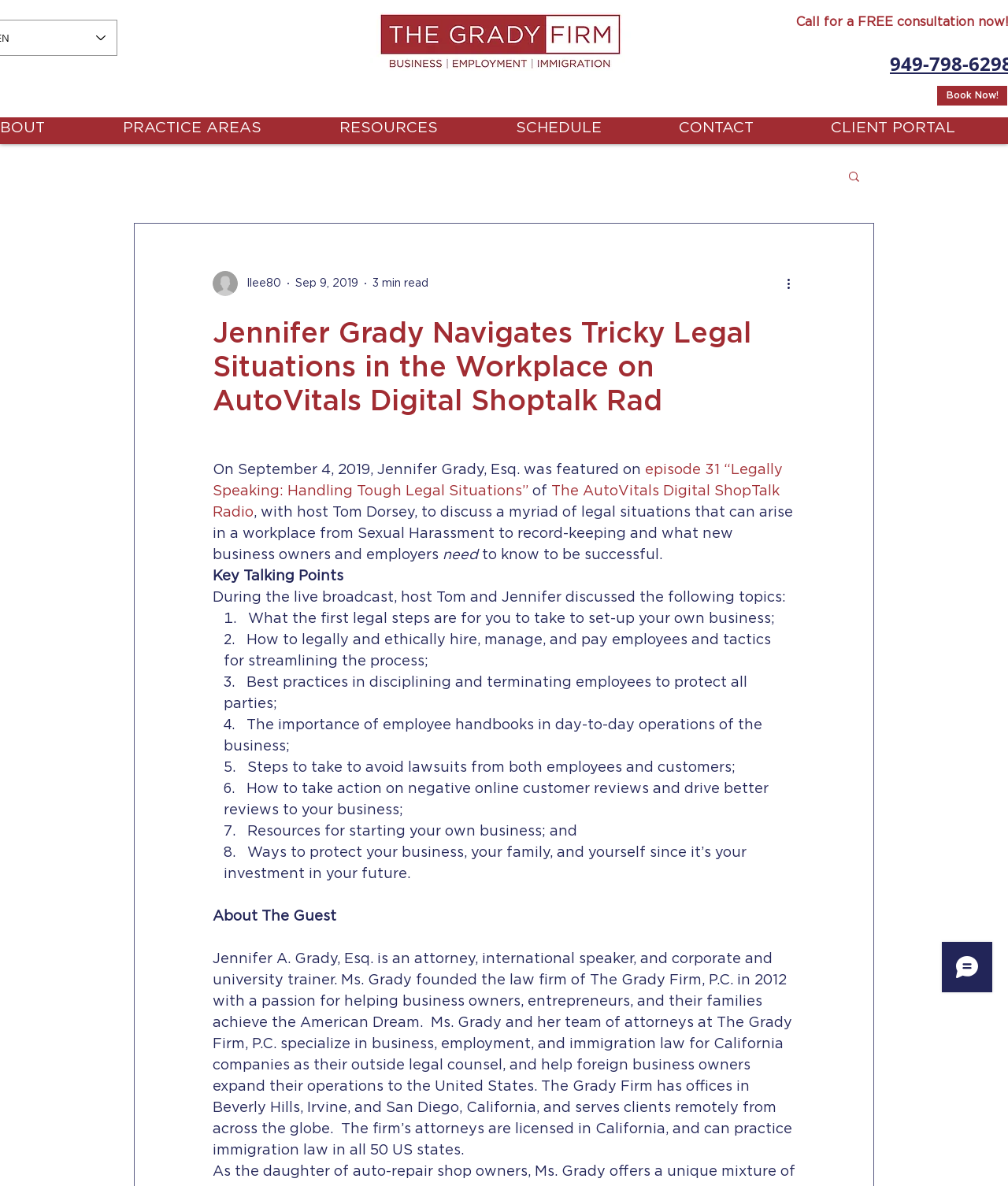Show the bounding box coordinates of the region that should be clicked to follow the instruction: "Contact Jennifer Grady."

[0.662, 0.1, 0.812, 0.116]